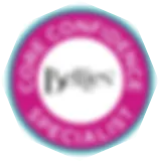Elaborate on the contents of the image in a comprehensive manner.

The image features a badge or certification icon with a circular design. The outer edge of the badge is a bright pink, creating a vibrant contrast against the central area, which appears to display a logo or text that is partially obscured or unclear. The badge includes the phrases "CODE CONFIDENCE" and "SPECIALIST," indicating that it may represent an achievement or recognition in a specific area, likely related to health, wellness, or professional expertise. Such badges are often used to signify credibility or specialization in various fields.